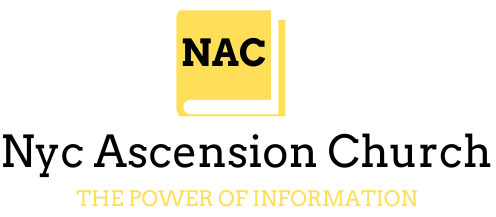Explain all the elements you observe in the image.

The image features the logo of the Nyc Ascension Church, prominently displaying the acronym "NAC" in bold, black text against a vibrant yellow background. Below the acronym, the full name "Nyc Ascension Church" is rendered in a sophisticated serif font, emphasizing elegance and approachability. Beneath this, in a smaller but eye-catching font, the phrase "THE POWER OF INFORMATION" suggests a commitment to knowledge and enlightenment. The design combines modern elements with classic typography, embodying the church's mission to provide insightful resources and guidance for its community.